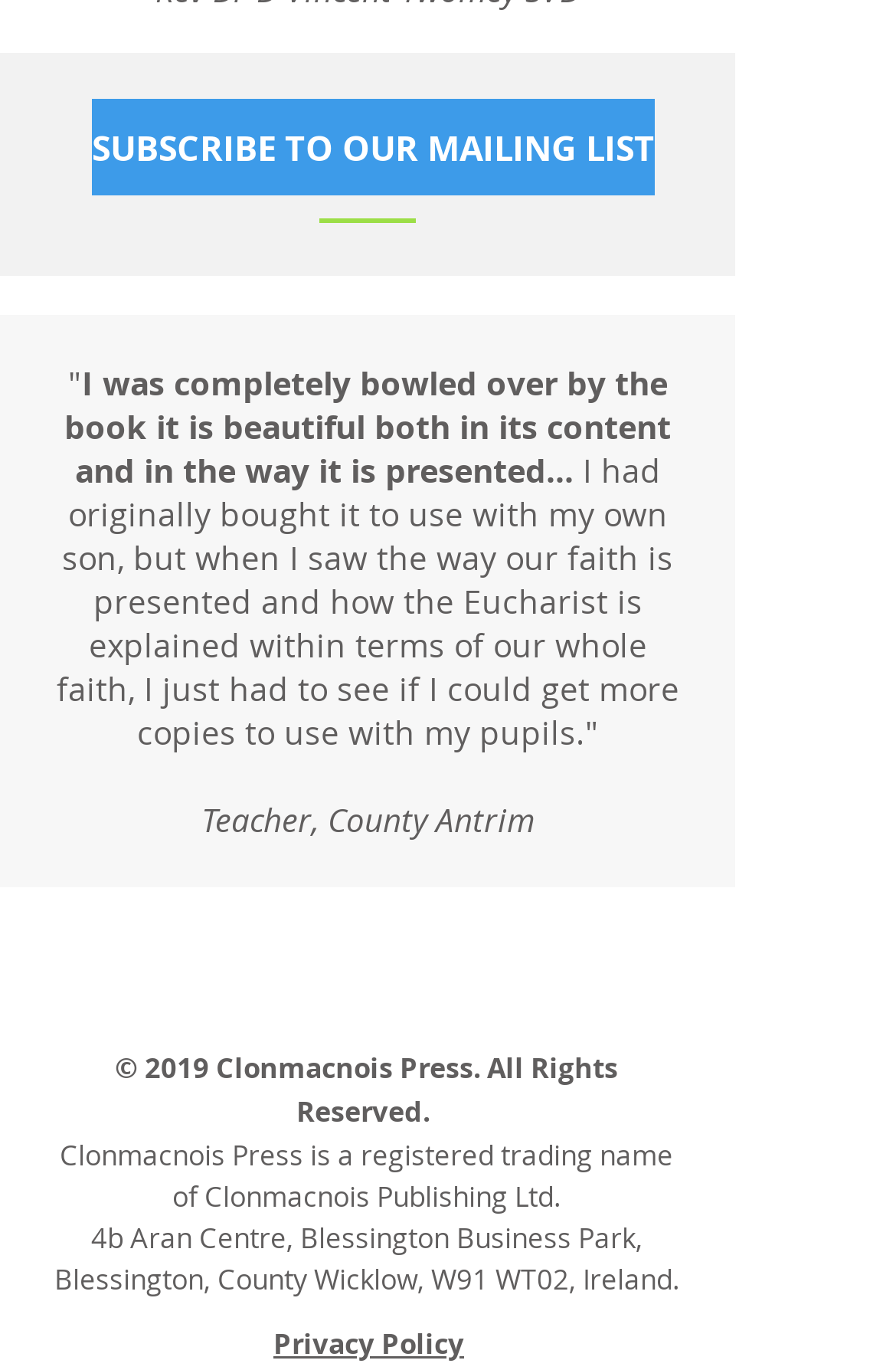What is the topic of the book mentioned?
Please look at the screenshot and answer in one word or a short phrase.

Faith and Eucharist